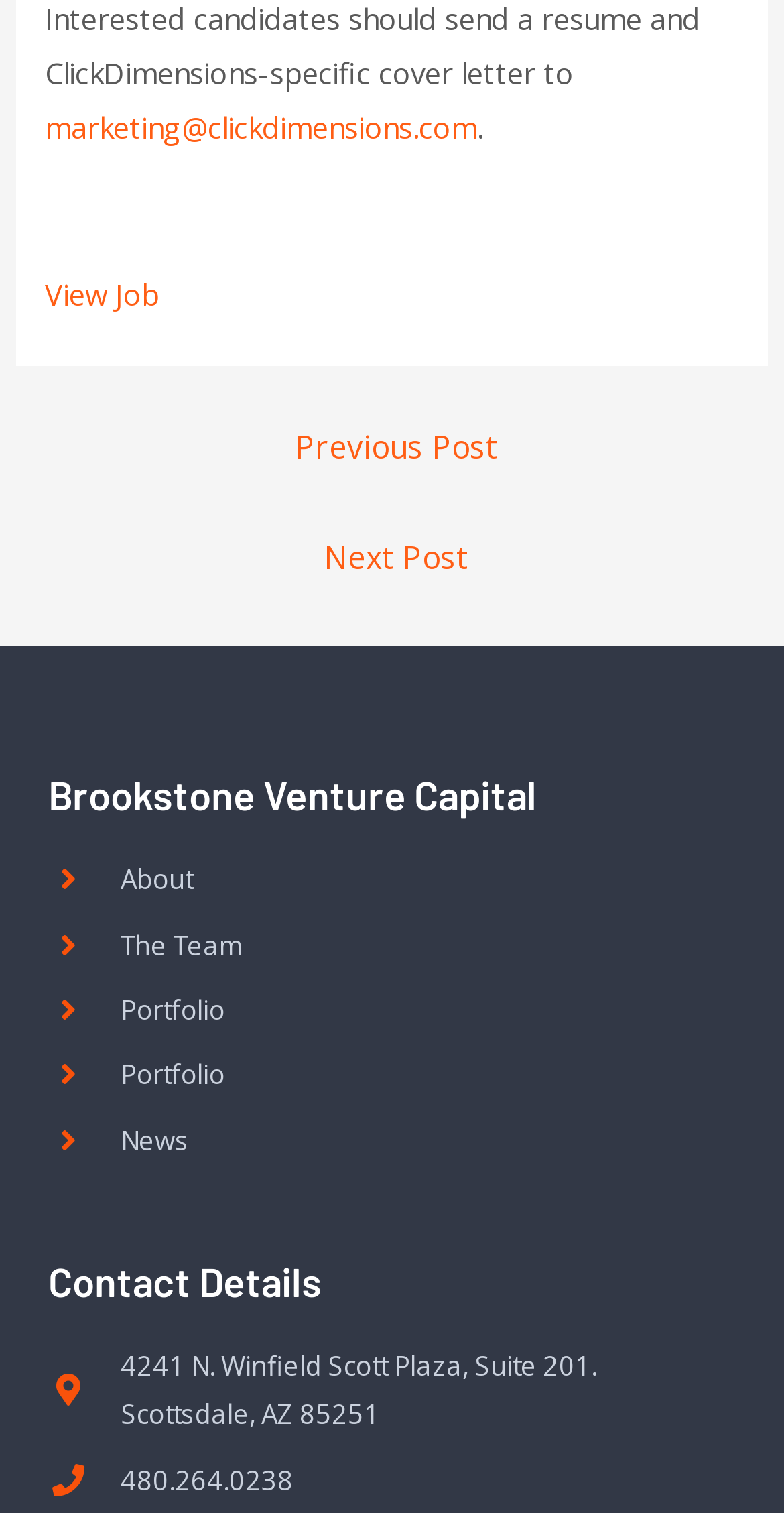From the element description Portfolio, predict the bounding box coordinates of the UI element. The coordinates must be specified in the format (top-left x, top-left y, bottom-right x, bottom-right y) and should be within the 0 to 1 range.

[0.062, 0.694, 0.897, 0.727]